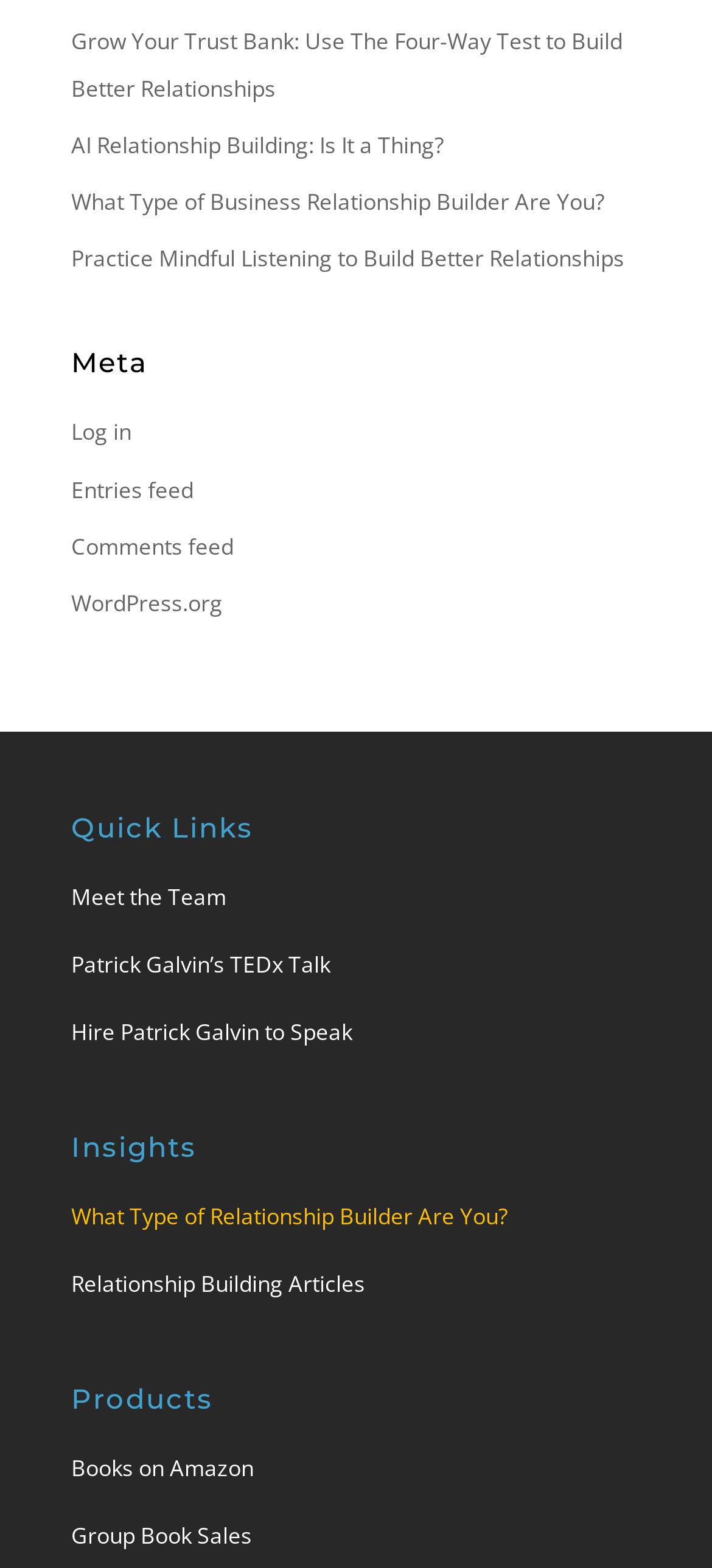Reply to the question with a single word or phrase:
What is the first link on the webpage?

Grow Your Trust Bank: Use The Four-Way Test to Build Better Relationships